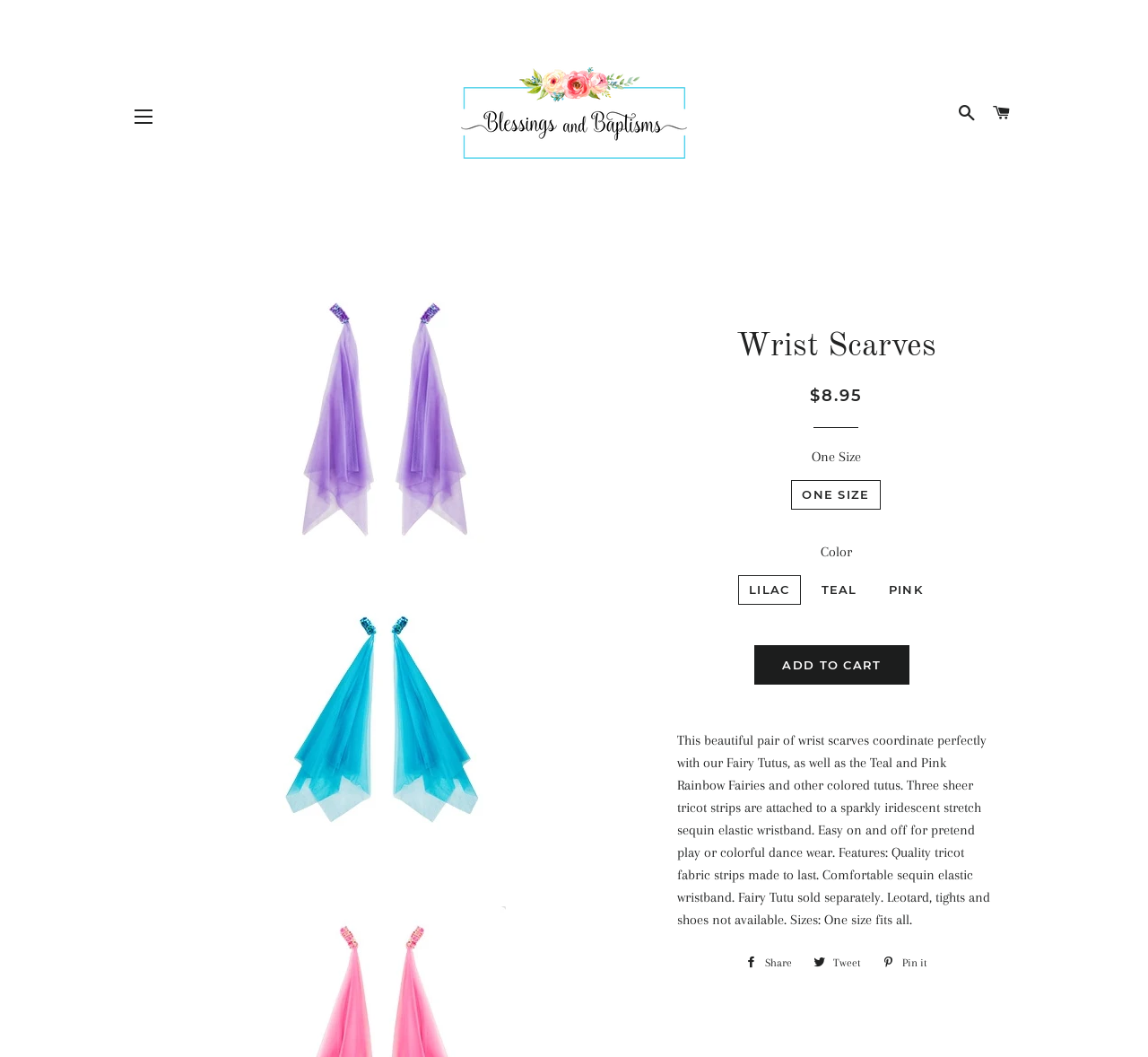Find the bounding box coordinates of the clickable region needed to perform the following instruction: "View cart". The coordinates should be provided as four float numbers between 0 and 1, i.e., [left, top, right, bottom].

[0.859, 0.081, 0.887, 0.132]